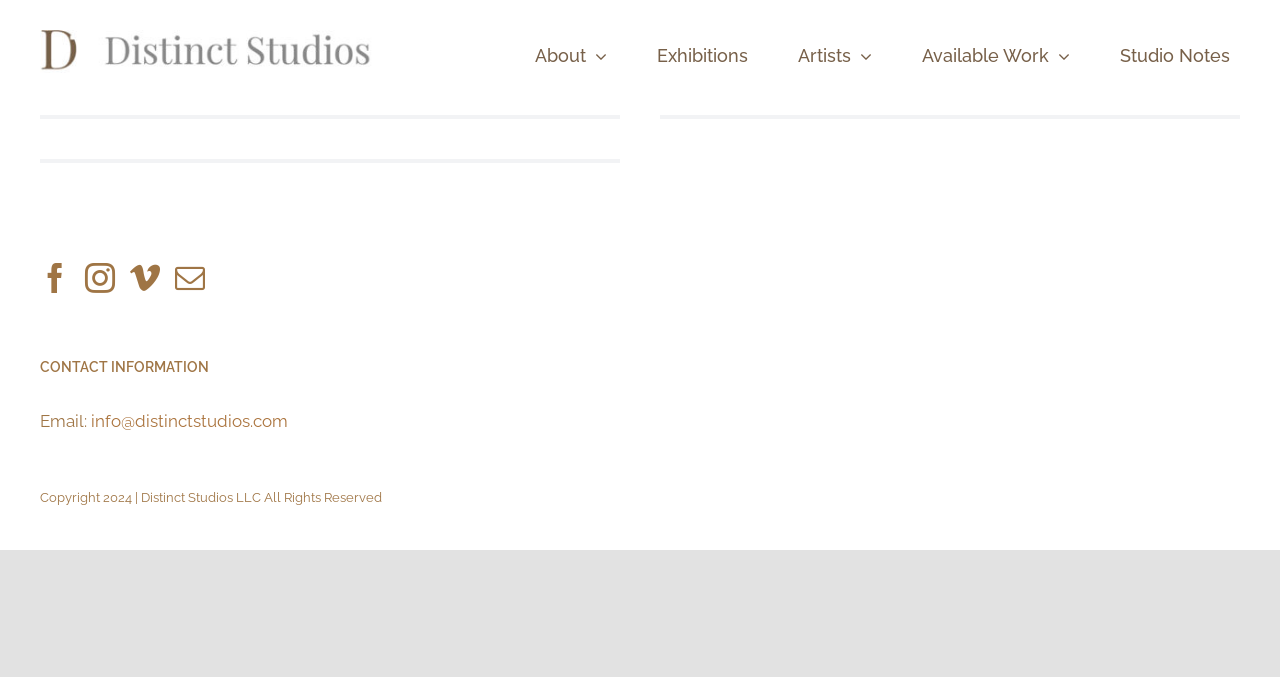Identify the bounding box coordinates of the specific part of the webpage to click to complete this instruction: "Contact us through help@edplace.com".

None